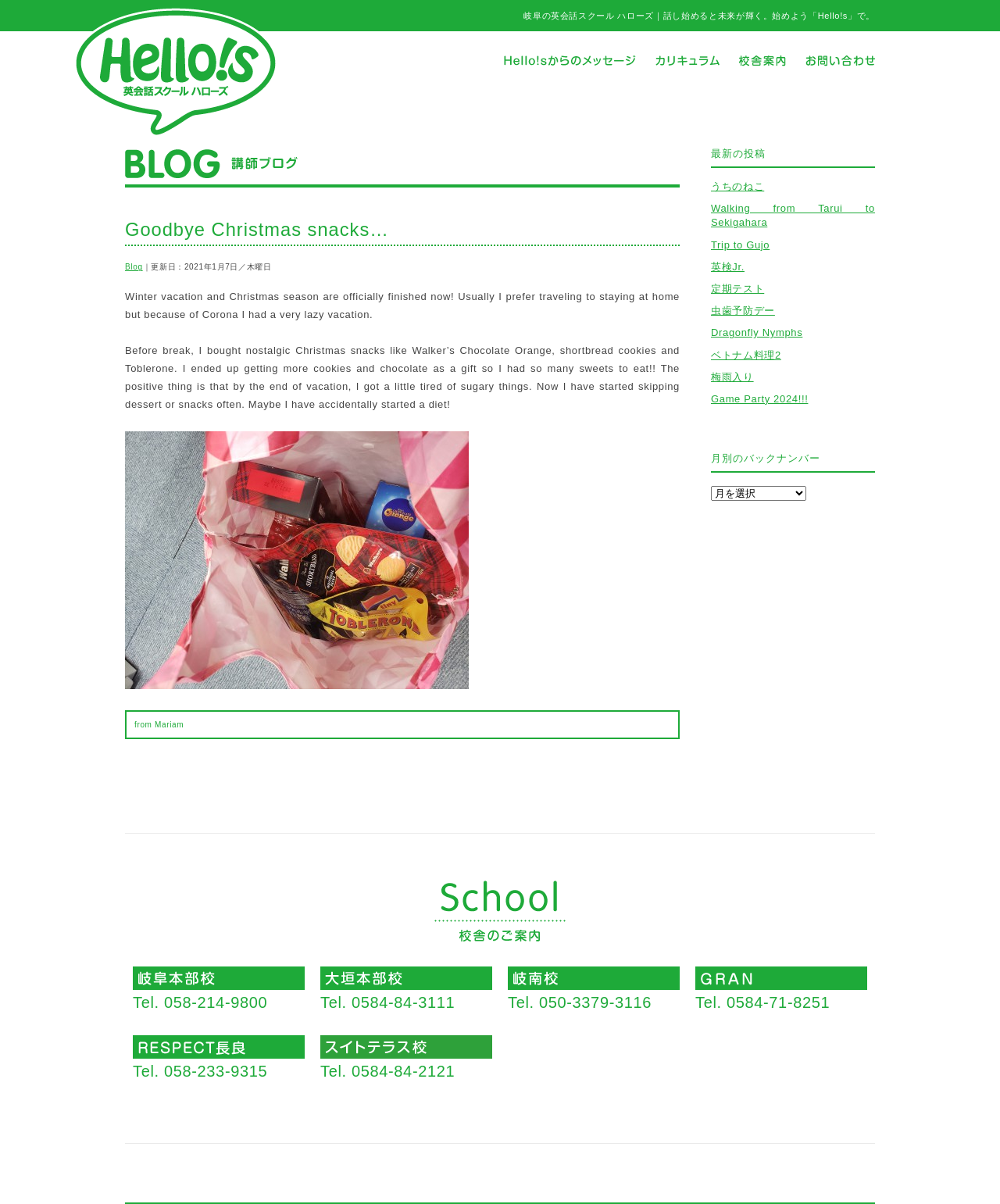What is the purpose of the links at the top of the webpage?
Analyze the image and provide a thorough answer to the question.

The links at the top of the webpage, including '岐阜の英会話スクール Hello!s（ハローズ）からのメッセージ', '岐阜の英会話スクール Hello!s（ハローズ）のカリキュラム', and others, appear to be navigation links that allow users to access different pages or sections of the website.